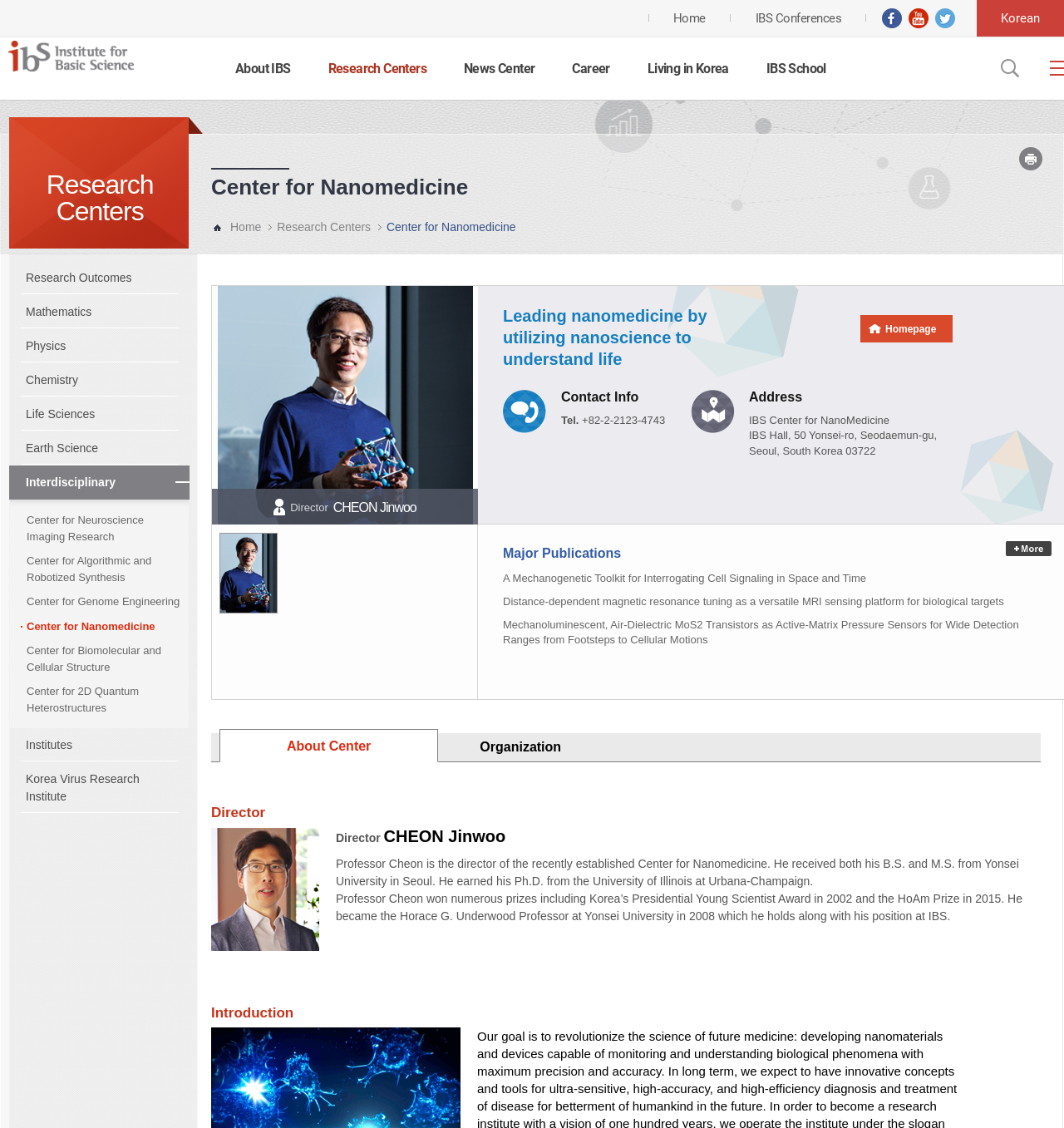Give a one-word or short phrase answer to this question: 
What is the contact information of the center?

Tel. +82-2-2123-4743